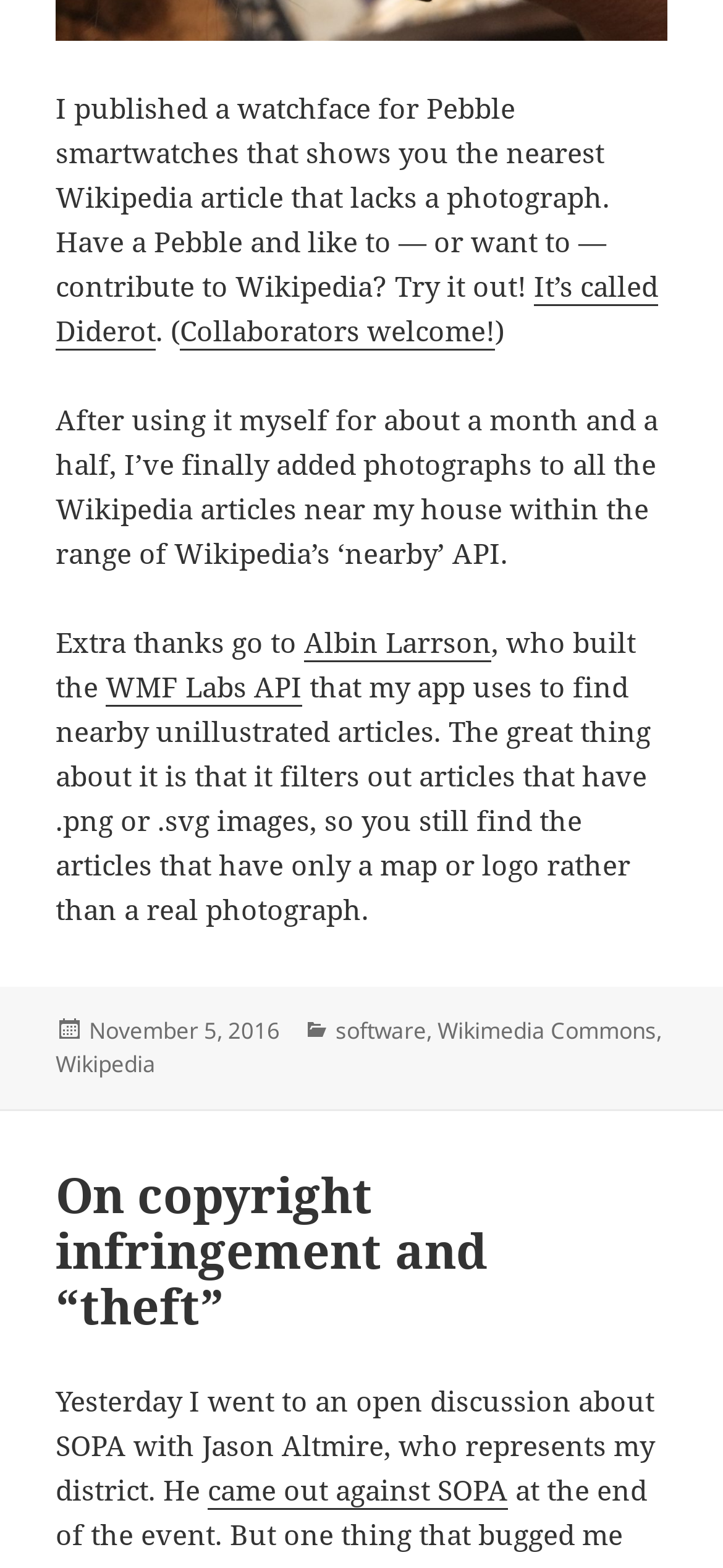Determine the bounding box coordinates for the area that needs to be clicked to fulfill this task: "Read the post from November 5, 2016". The coordinates must be given as four float numbers between 0 and 1, i.e., [left, top, right, bottom].

[0.123, 0.647, 0.387, 0.668]